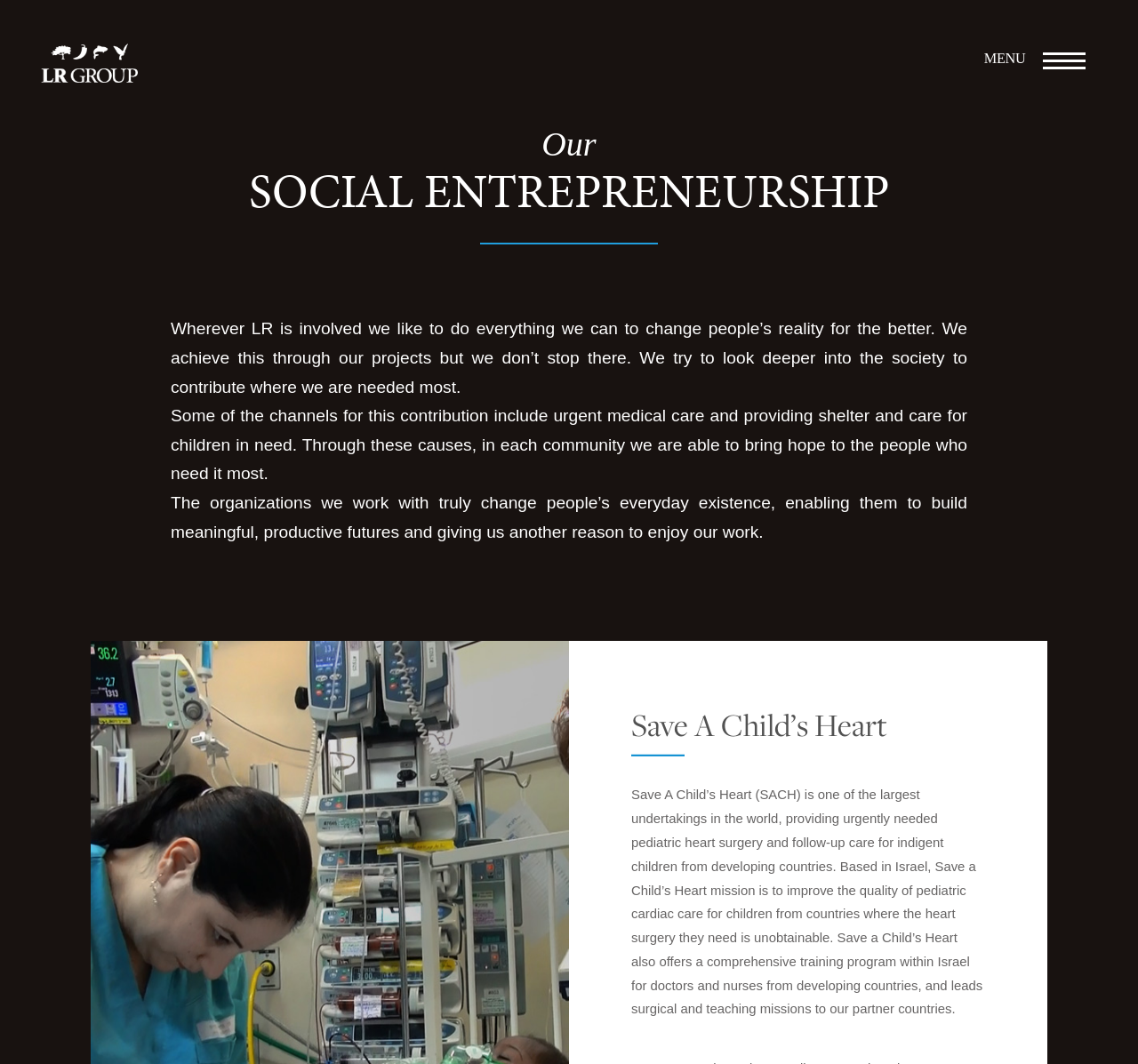Explain the webpage's design and content in an elaborate manner.

The webpage is about Entrepreneurship and Social Entrepreneurship, specifically highlighting the efforts of LR Group in making a positive impact on society. 

At the top left corner, there is a link, and at the top right corner, there are two more links, one of which is a "MENU" heading. 

Below the top section, there is a prominent heading "Our SOCIAL ENTREPRENEURSHIP" that spans almost the entire width of the page. 

Underneath this heading, there are three paragraphs of text that describe LR Group's mission to contribute to society, including providing urgent medical care and shelter for children in need. These paragraphs are positioned in the middle of the page, taking up about two-thirds of the width.

Further down the page, there is a heading "Save A Child’s Heart" that is centered horizontally. Below this heading, there is a block of text that describes the mission and activities of Save A Child’s Heart, a pediatric heart surgery organization based in Israel. This text block is also centered horizontally and takes up about two-thirds of the page width.